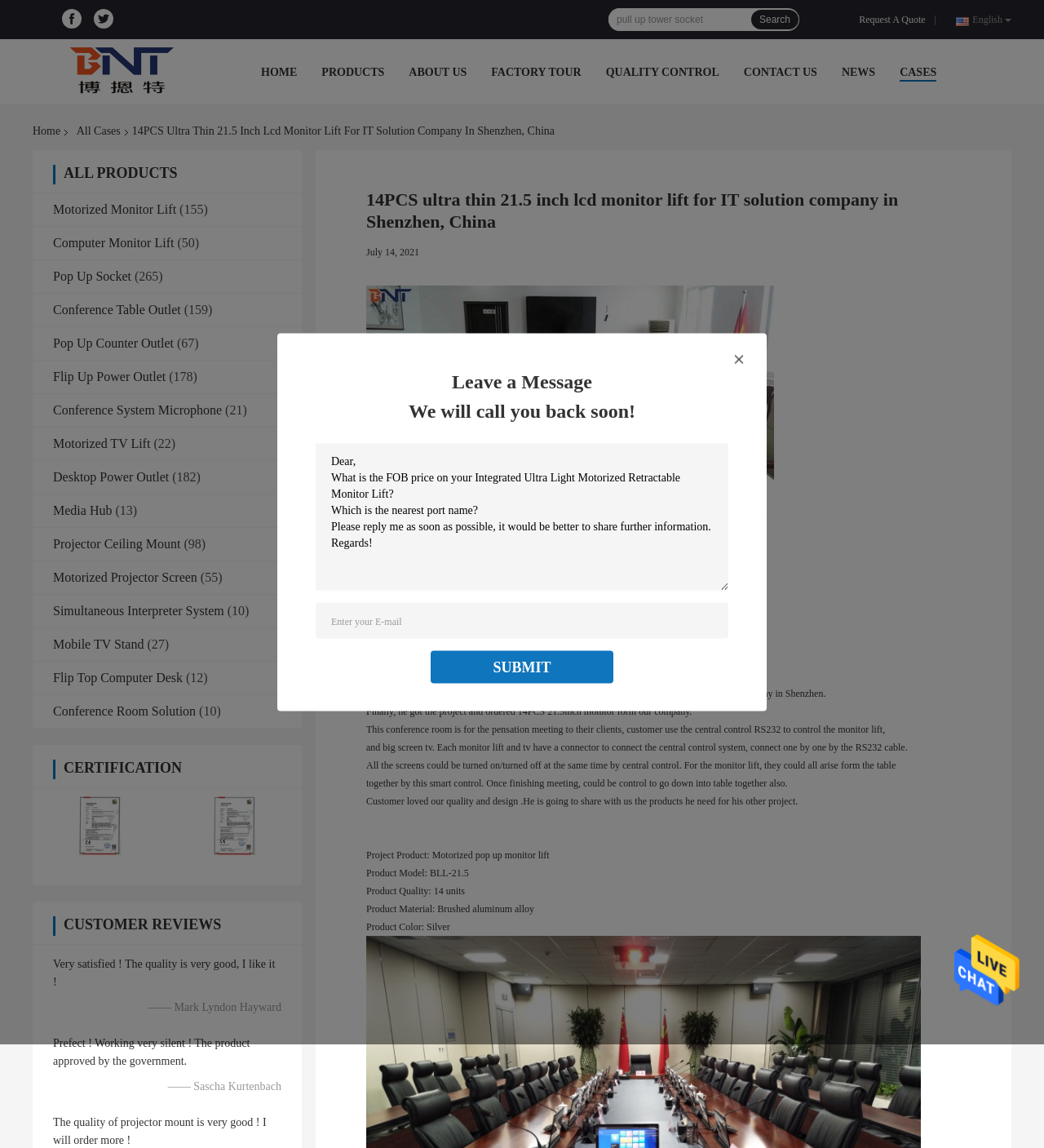Please identify the bounding box coordinates of the area that needs to be clicked to fulfill the following instruction: "Leave a message."

[0.433, 0.323, 0.567, 0.342]